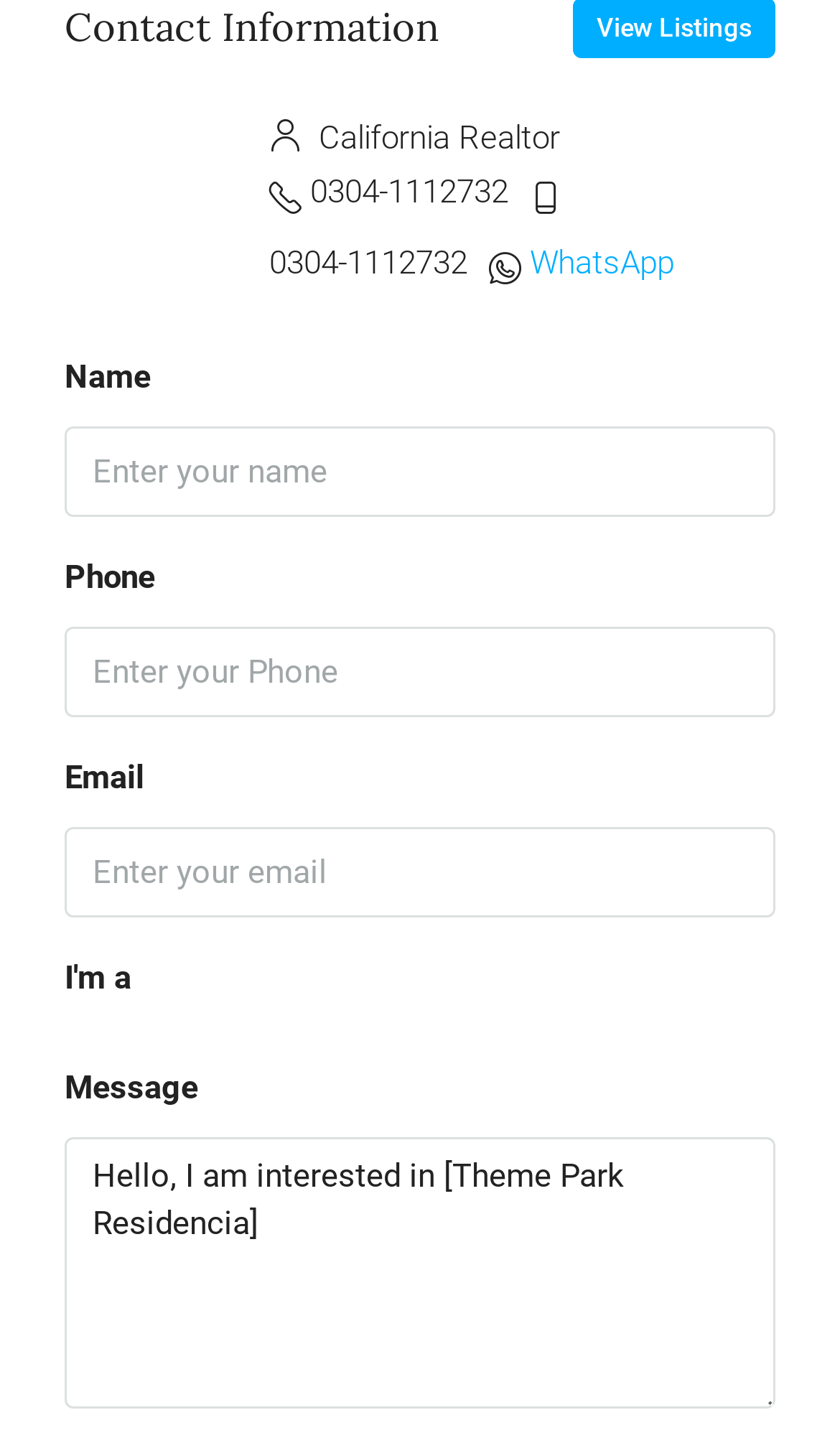What is the default message in the message textbox?
Refer to the image and give a detailed answer to the query.

The default message in the message textbox can be found in the StaticText element with the text 'Hello, I am interested in [Theme Park Residencia]'.